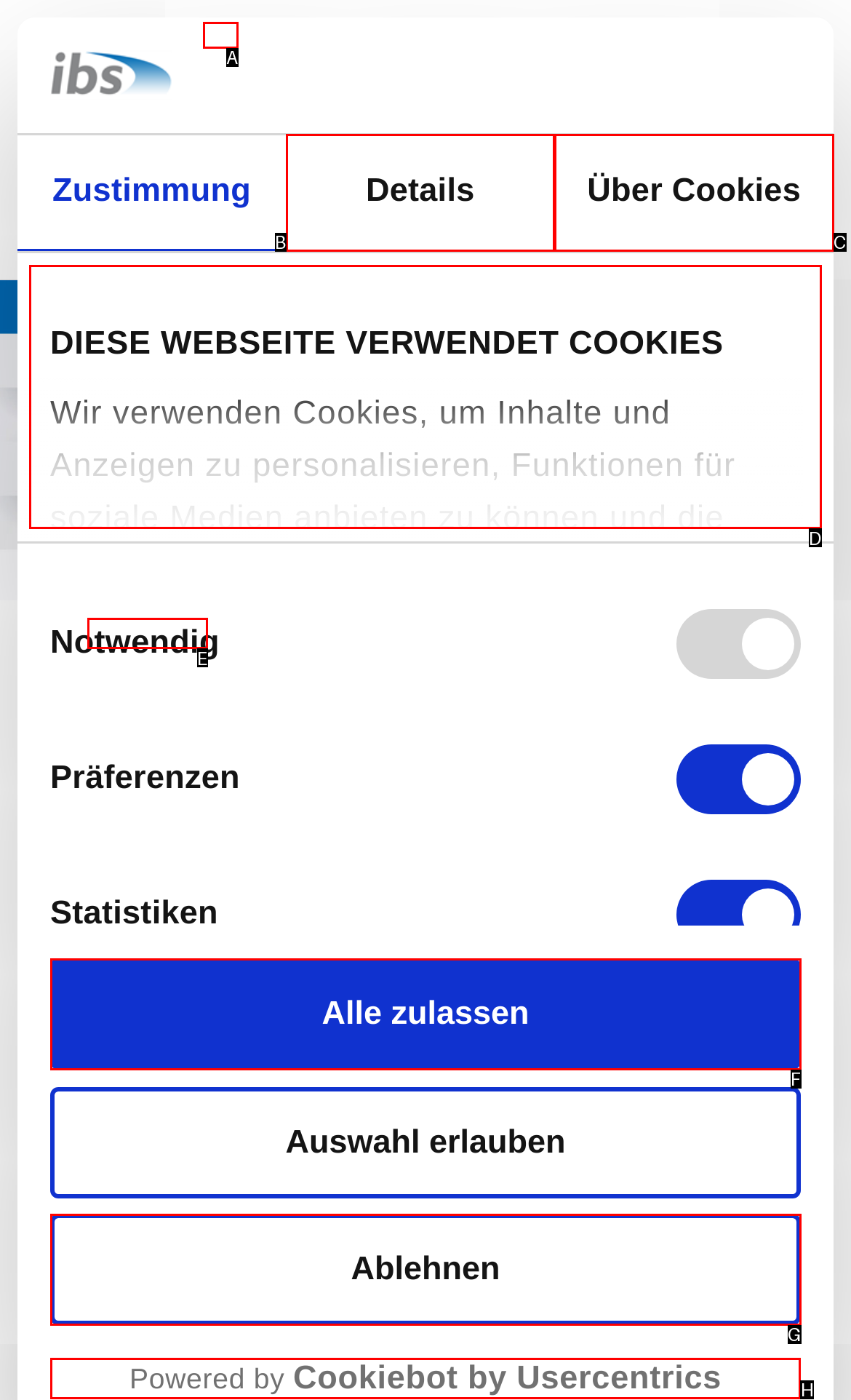Indicate the HTML element to be clicked to accomplish this task: Click the Logo link Respond using the letter of the correct option.

H